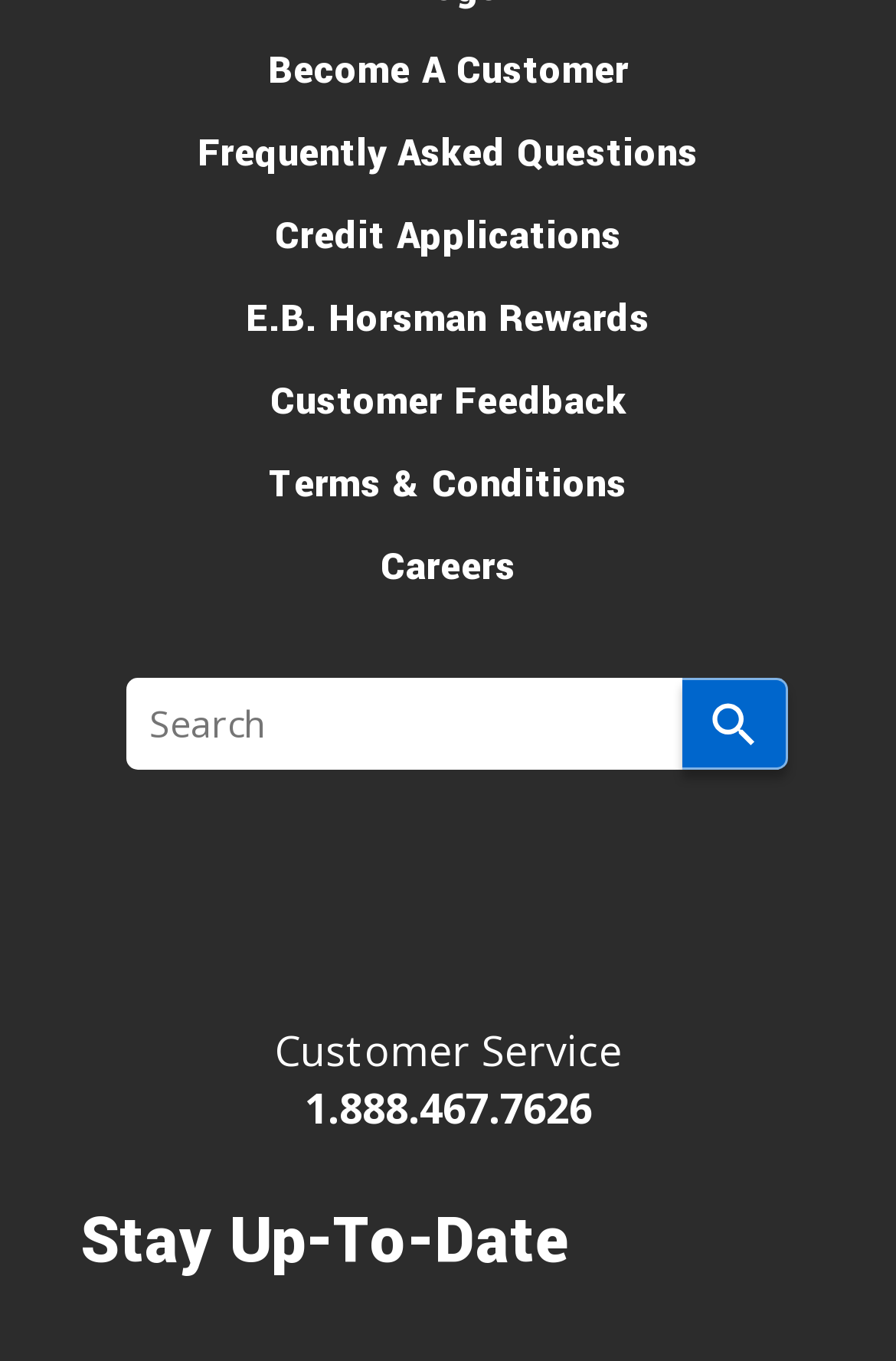Analyze the image and provide a detailed answer to the question: What is the phone number for customer service?

The link with a bounding box coordinate of [0.34, 0.794, 0.66, 0.835] has the text '1.888.467.7626', which is likely the phone number for customer service.